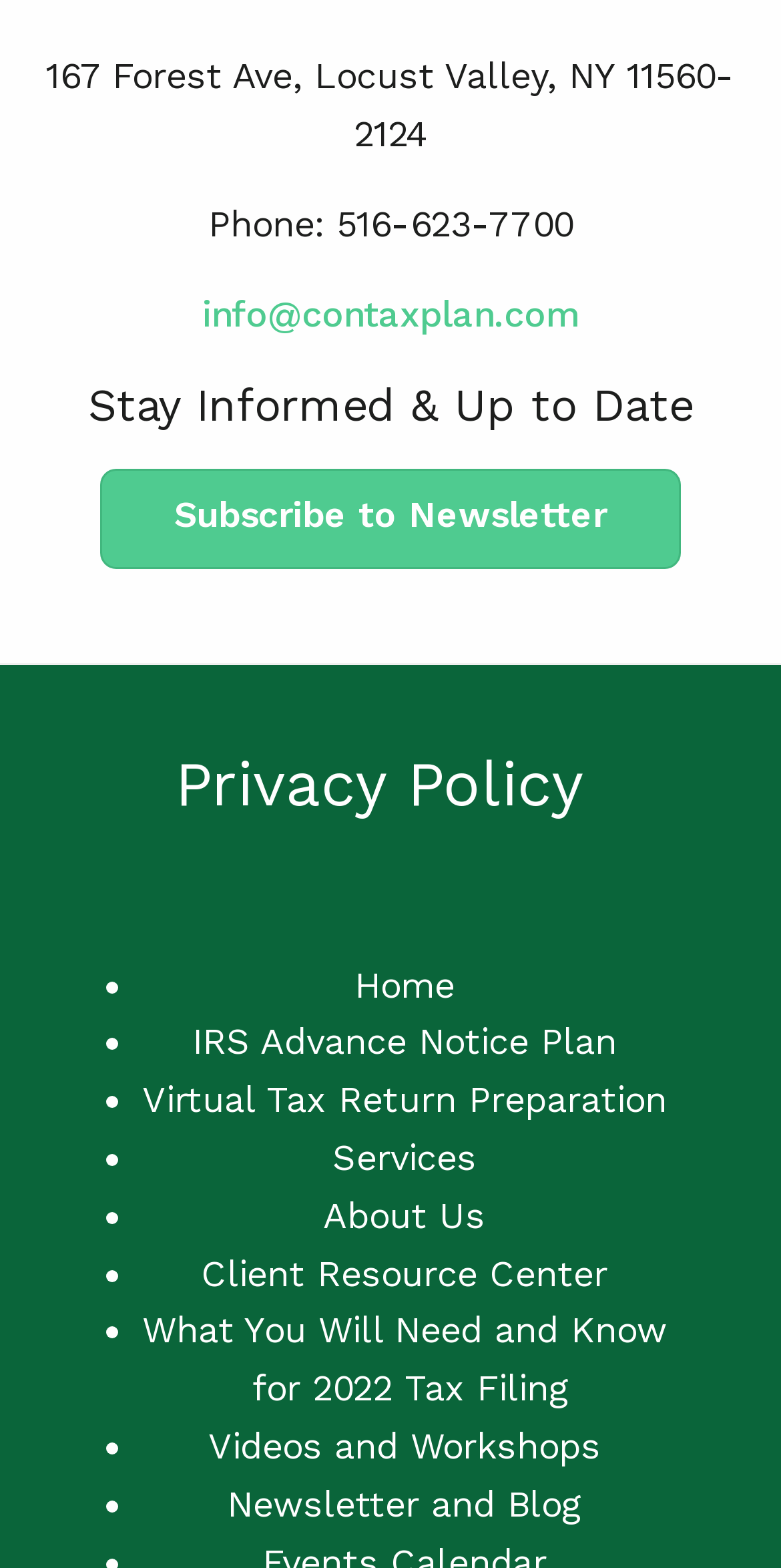Find the bounding box coordinates of the area that needs to be clicked in order to achieve the following instruction: "View contact information". The coordinates should be specified as four float numbers between 0 and 1, i.e., [left, top, right, bottom].

[0.059, 0.035, 0.941, 0.098]